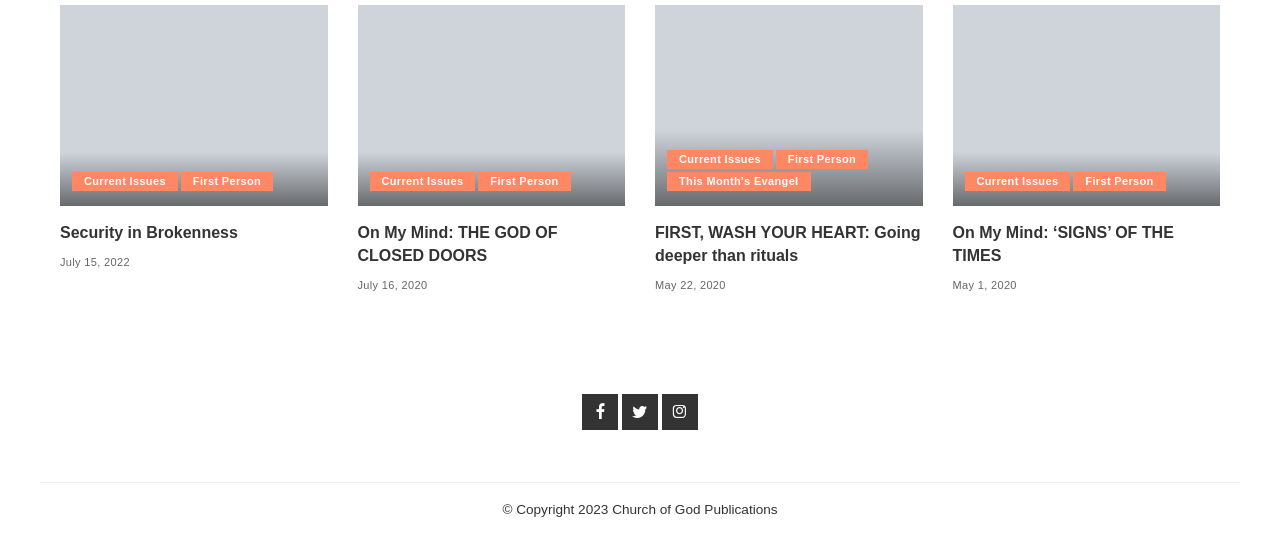Given the element description "Security in Brokenness" in the screenshot, predict the bounding box coordinates of that UI element.

[0.047, 0.417, 0.186, 0.449]